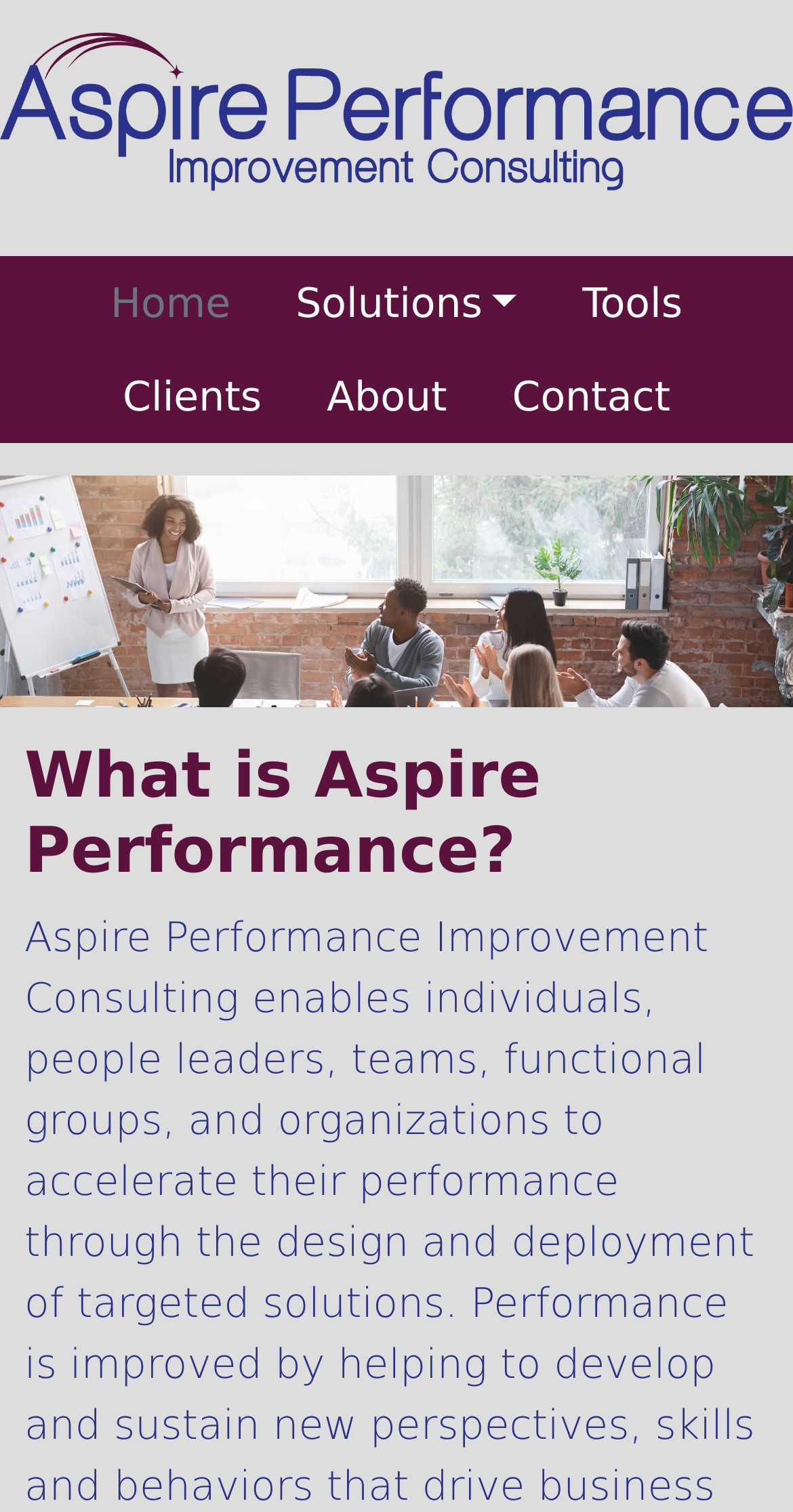Is the 'Contact' link located above or below the 'About' link?
Provide a detailed and extensive answer to the question.

By comparing the y1 and y2 coordinates of the 'Contact' and 'About' link elements, I found that the 'Contact' link has a larger y1 value, which means it is located below the 'About' link.